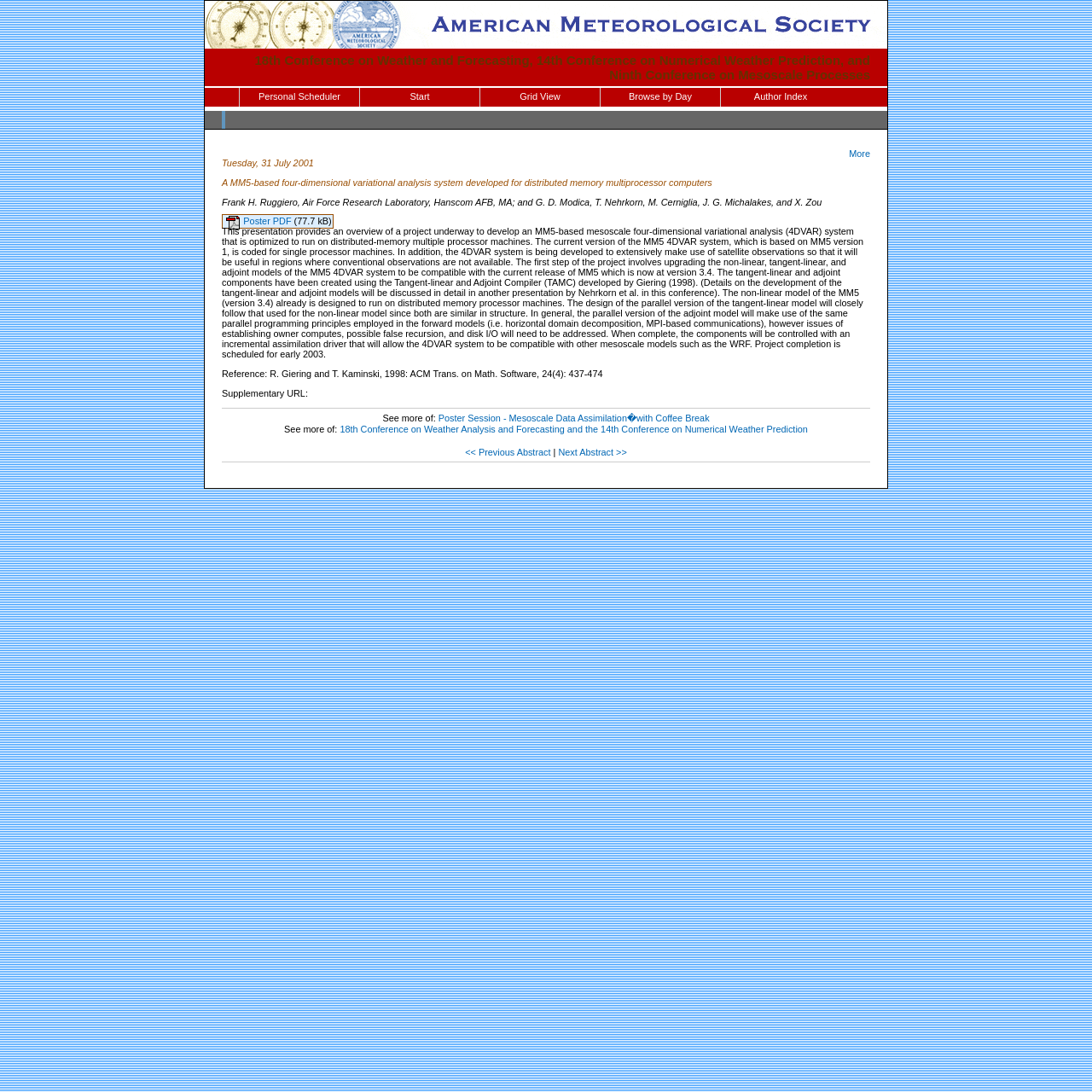Find the bounding box coordinates for the UI element that matches this description: "Next Abstract >>".

[0.511, 0.409, 0.574, 0.418]